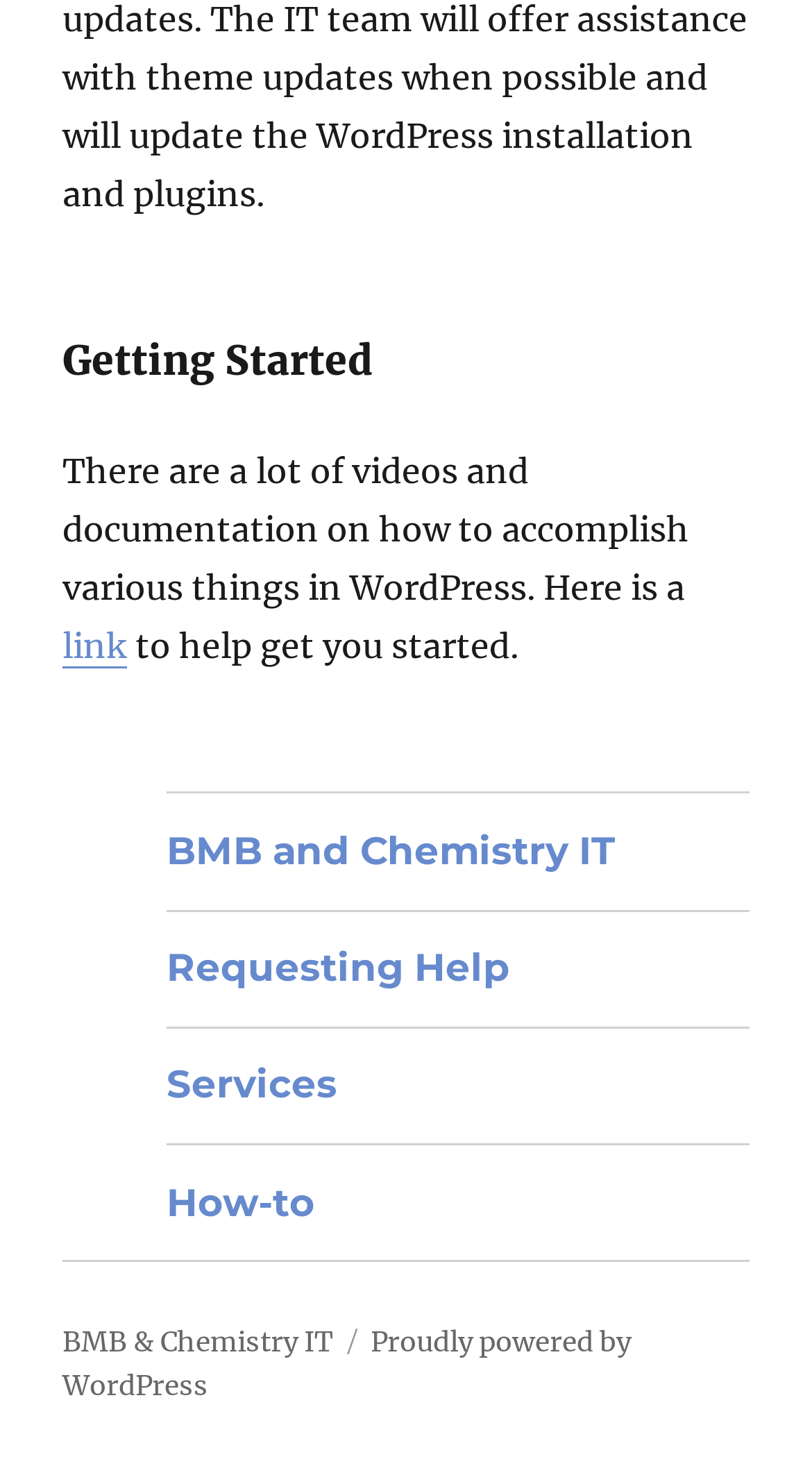How many sentences are there in the introductory text? Refer to the image and provide a one-word or short phrase answer.

2